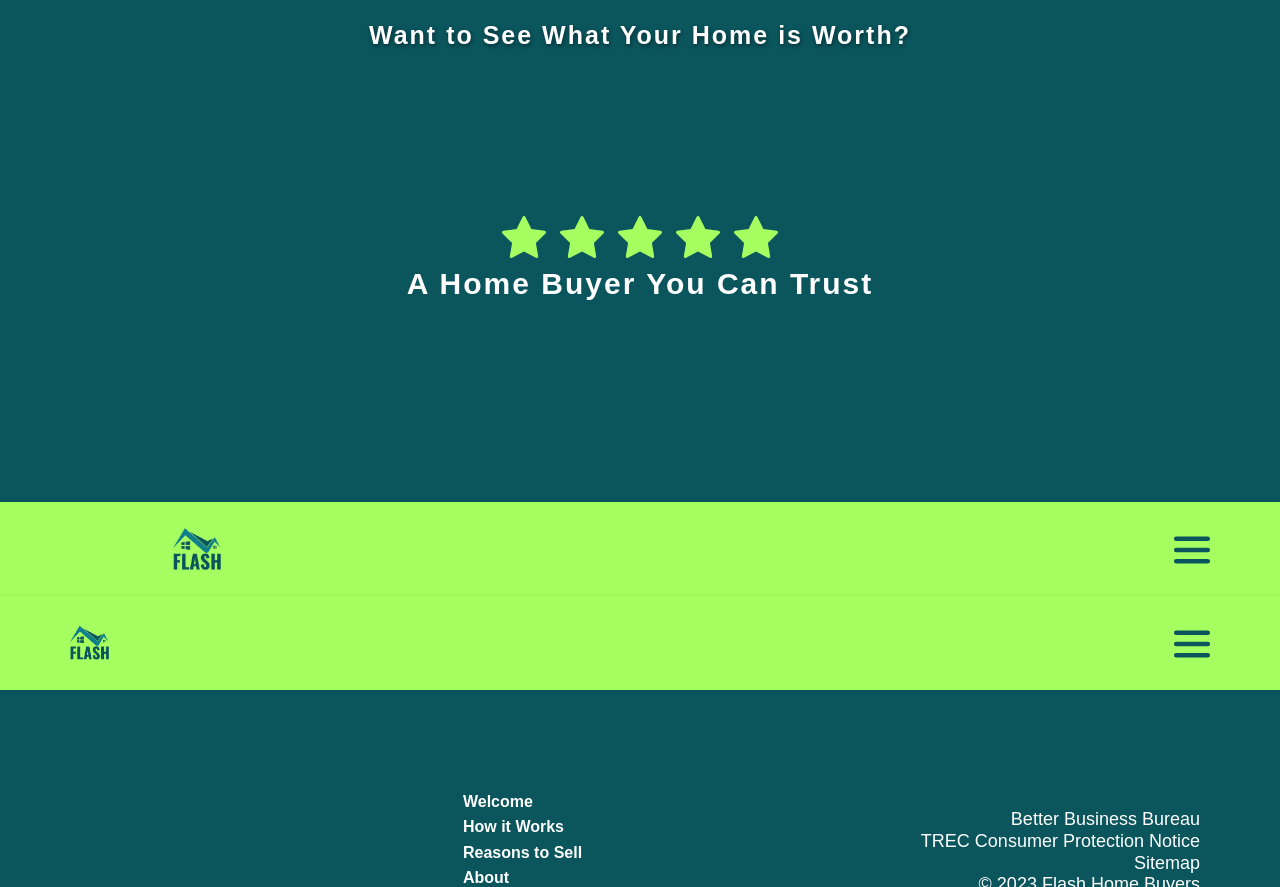Find the bounding box coordinates of the clickable area that will achieve the following instruction: "Click the 'Better Business Bureau' link".

[0.79, 0.913, 0.937, 0.935]